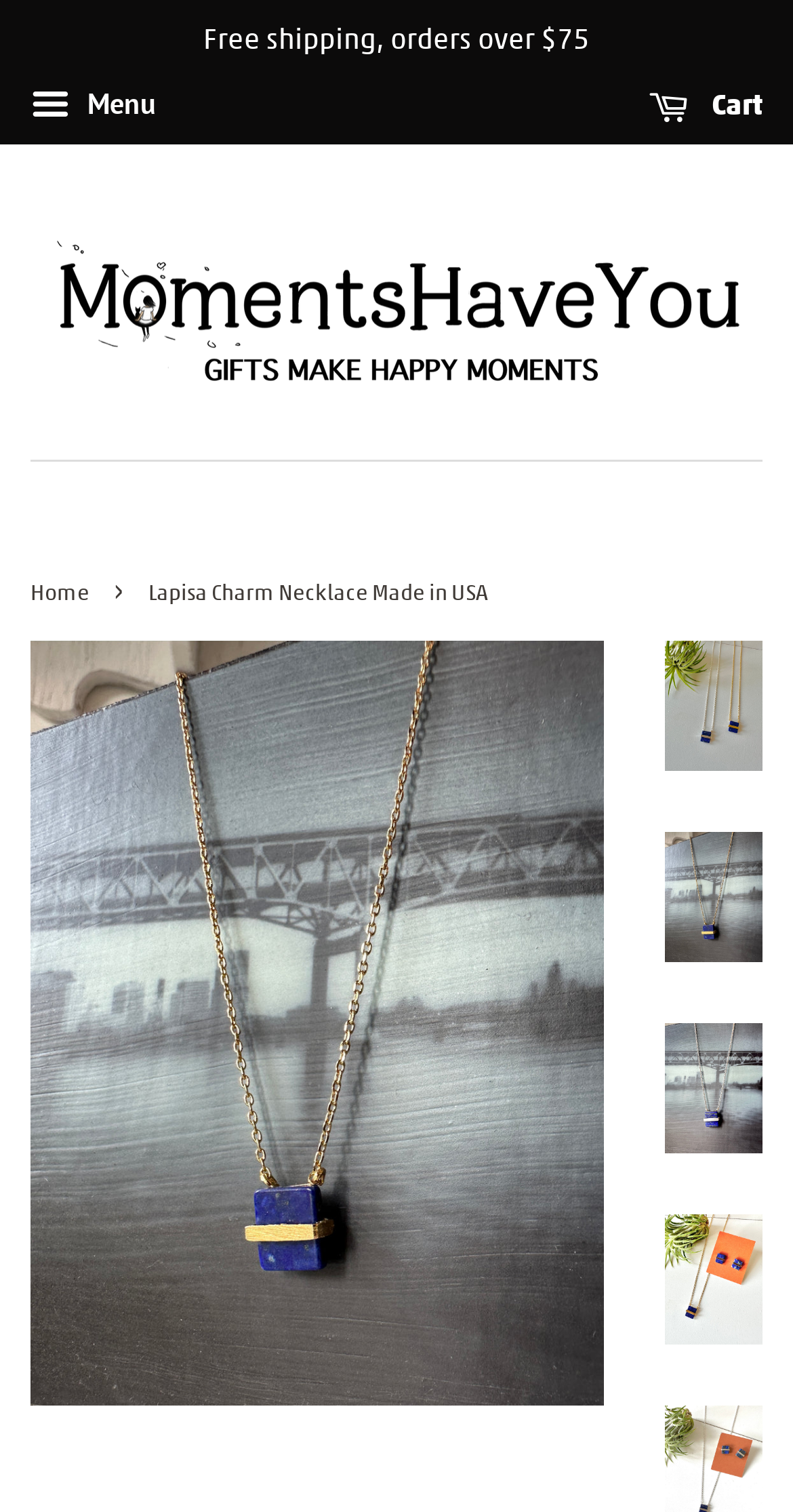Determine the bounding box coordinates of the clickable element to achieve the following action: 'Visit 'Home''. Provide the coordinates as four float values between 0 and 1, formatted as [left, top, right, bottom].

[0.038, 0.38, 0.126, 0.401]